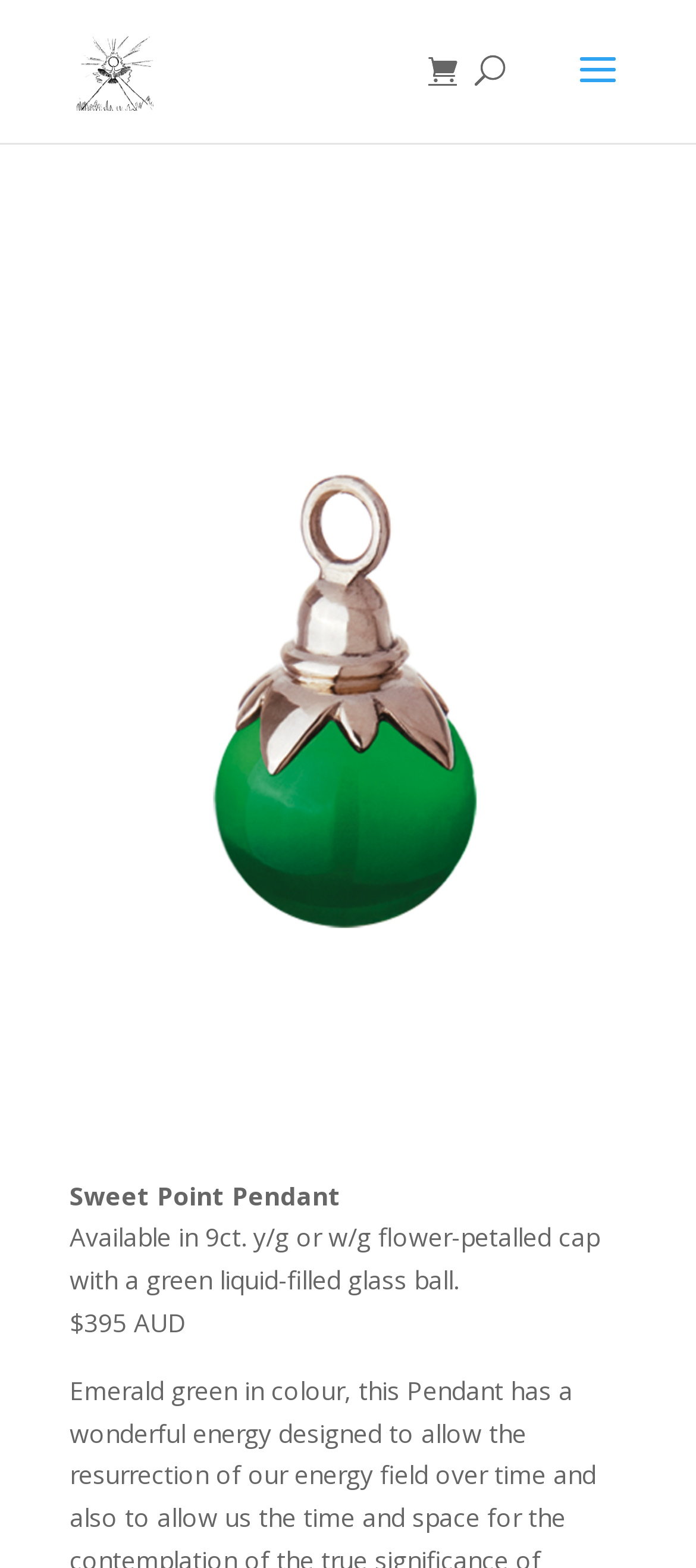Use one word or a short phrase to answer the question provided: 
What is the price of the pendant?

$395 AUD